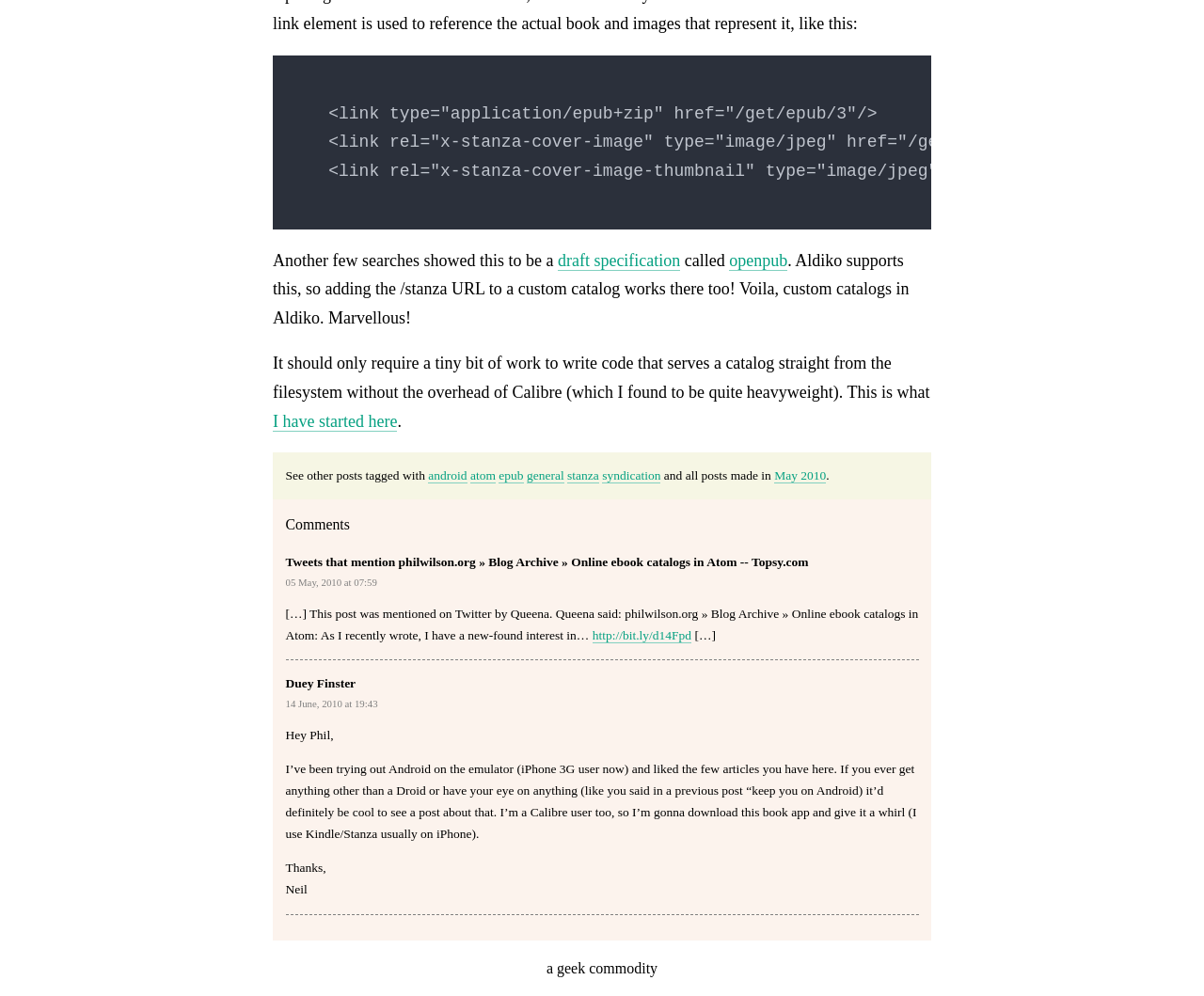Extract the bounding box coordinates of the UI element described by: "general". The coordinates should include four float numbers ranging from 0 to 1, e.g., [left, top, right, bottom].

[0.437, 0.47, 0.469, 0.485]